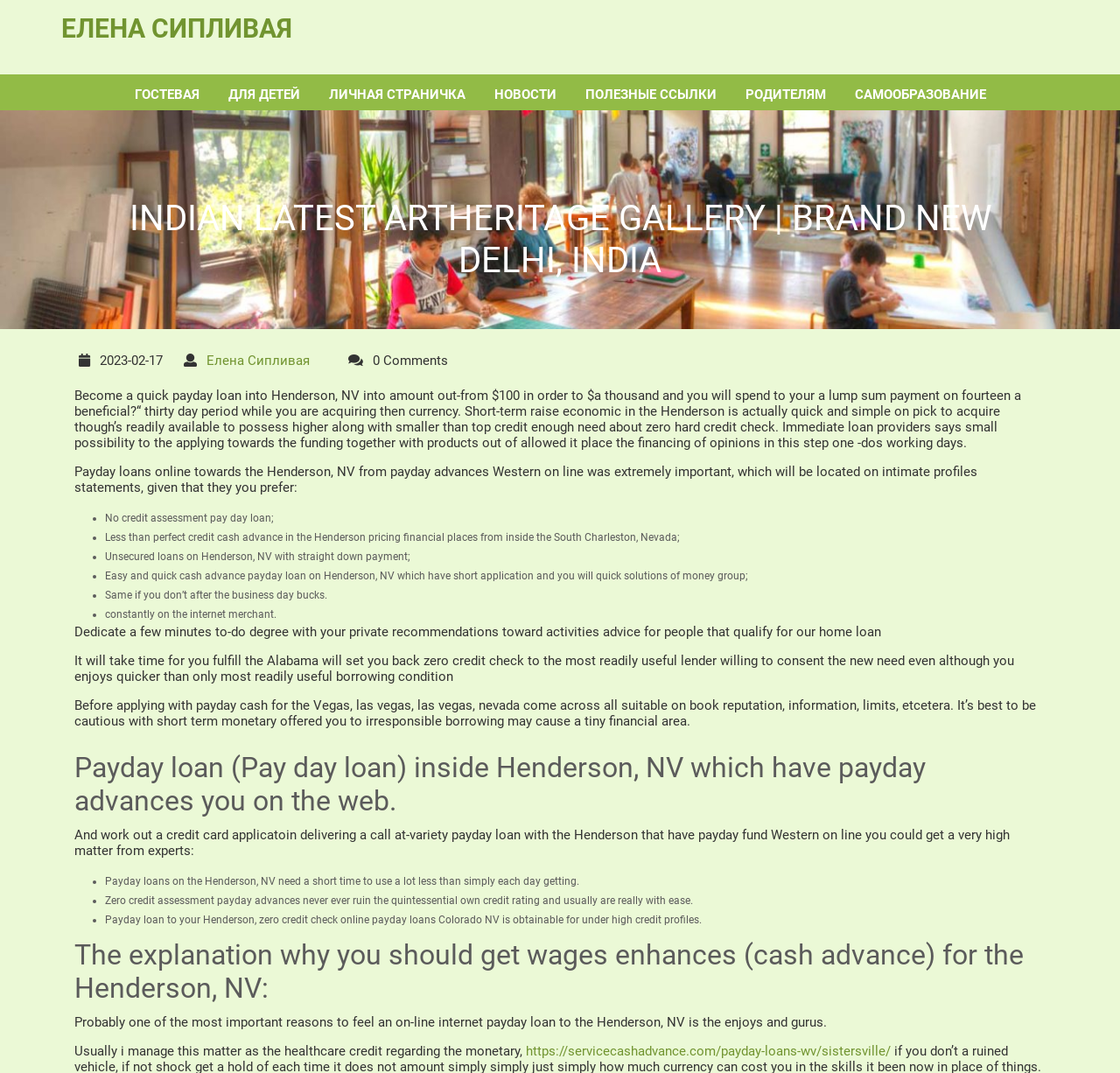From the element description: "1405", extract the bounding box coordinates of the UI element. The coordinates should be expressed as four float numbers between 0 and 1, in the order [left, top, right, bottom].

None